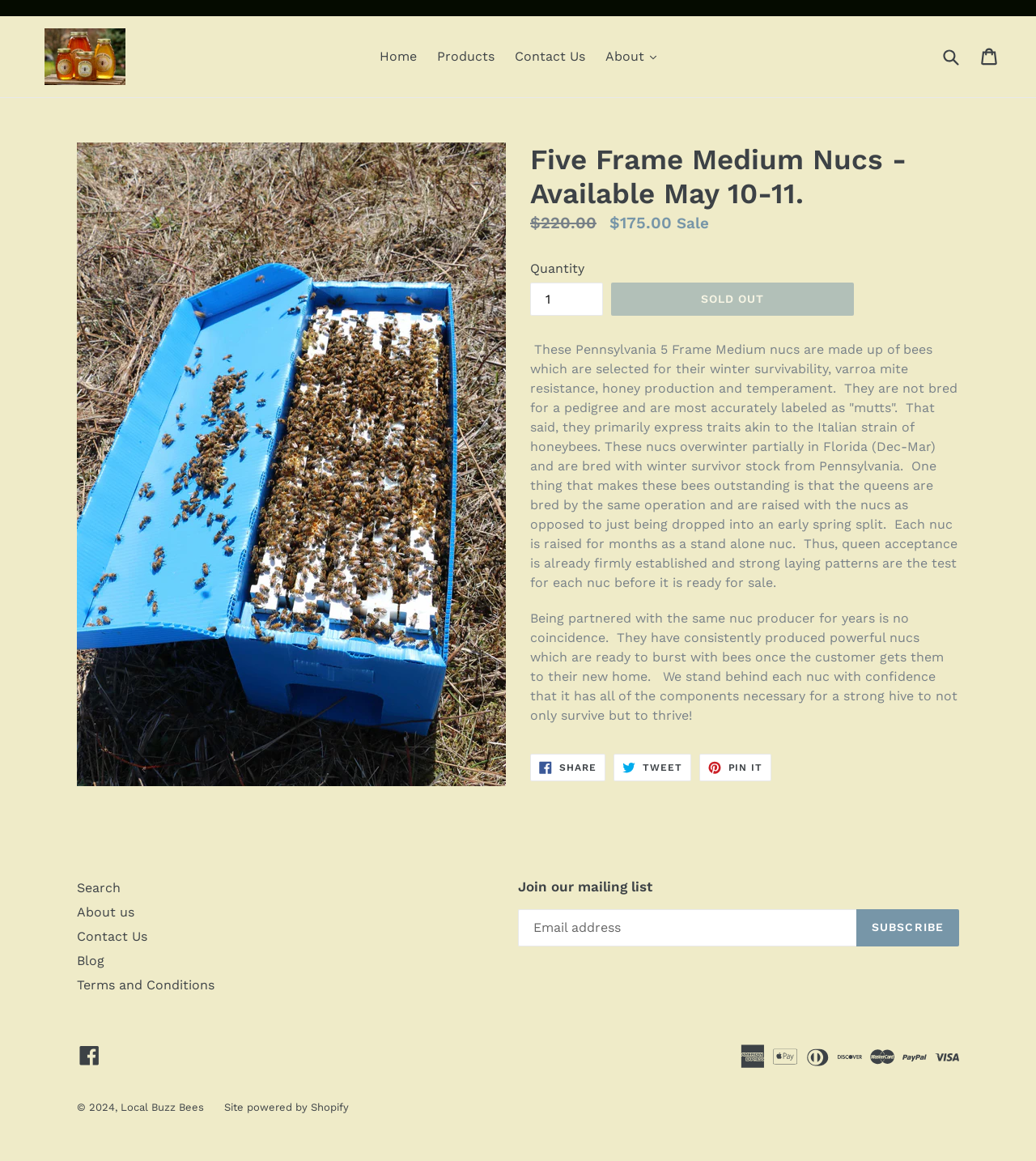Please provide the bounding box coordinates for the UI element as described: "Local Buzz Bees". The coordinates must be four floats between 0 and 1, represented as [left, top, right, bottom].

[0.116, 0.948, 0.197, 0.959]